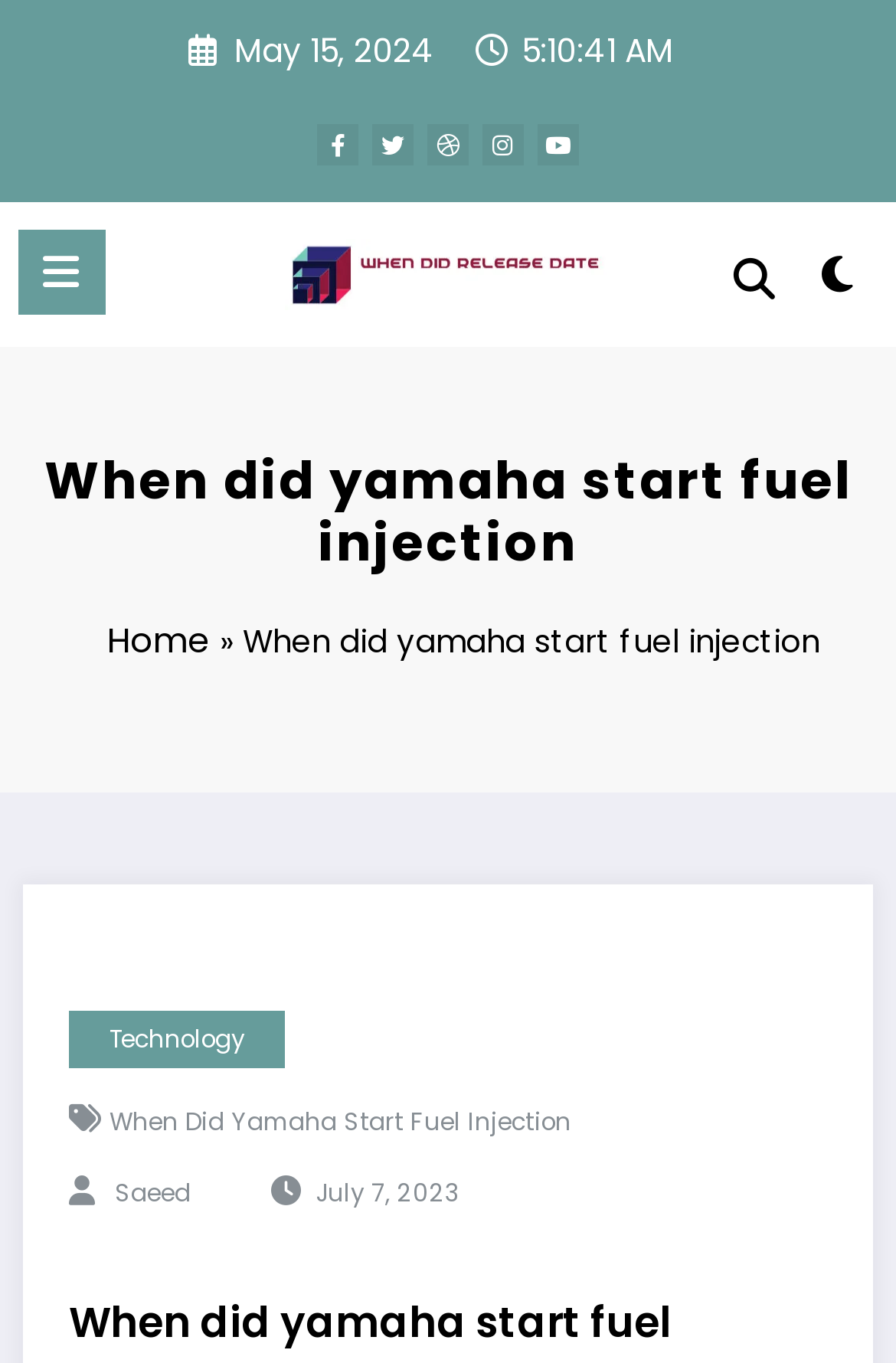Identify and provide the title of the webpage.

When did yamaha start fuel injection